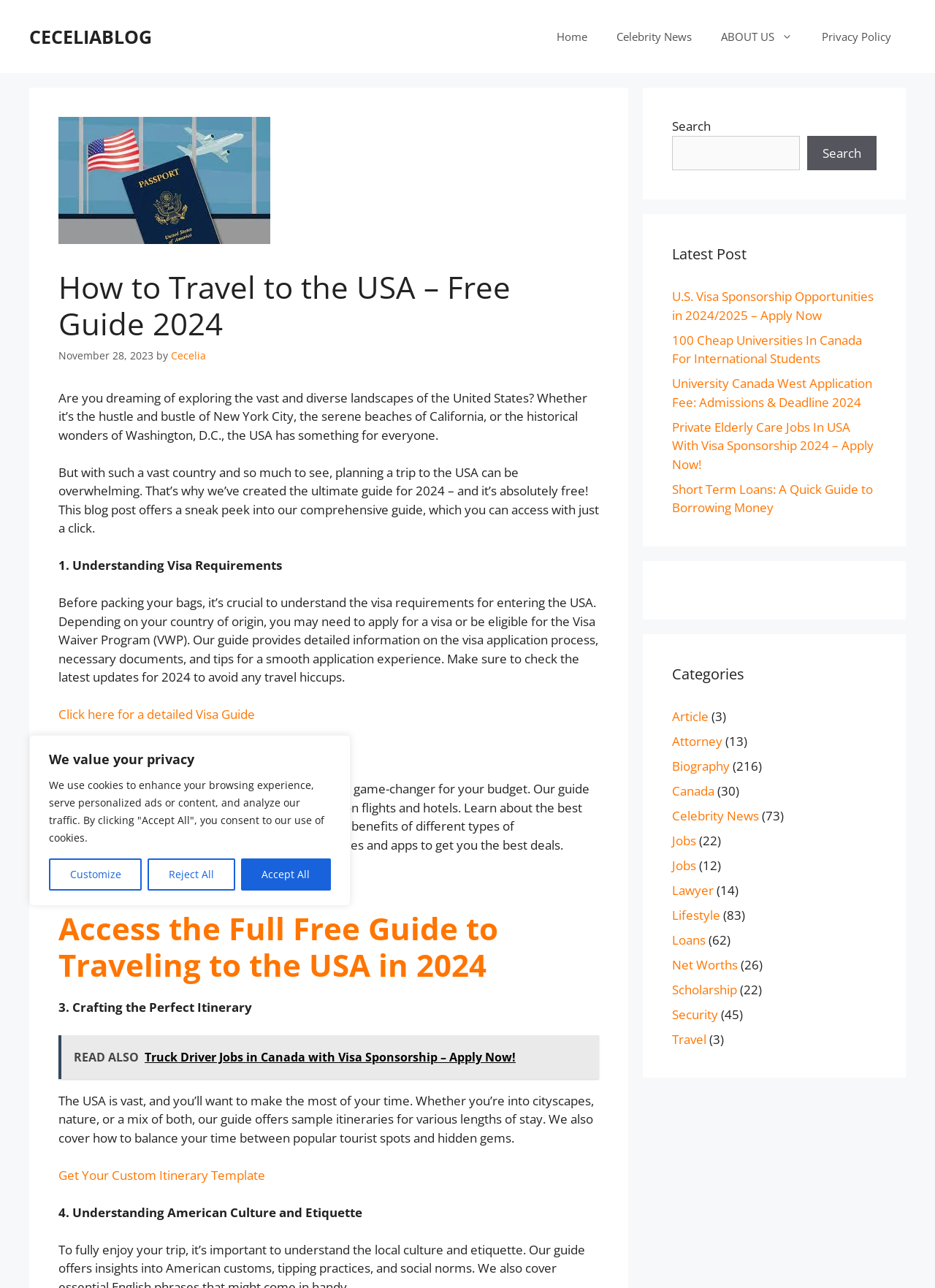Elaborate on the webpage's design and content in a detailed caption.

This webpage is about traveling to the United States, specifically providing a free guide for 2024. At the top, there is a banner with a link to the website "CECELIABLOG" and a navigation menu with links to "Home", "Celebrity News", "ABOUT US", and "Privacy Policy". Below the navigation menu, there is a heading "How to Travel to the USA – Free Guide 2024" with a time stamp "November 28, 2023" and the author's name "Cecelia".

The main content of the webpage is divided into sections, each with a heading and descriptive text. The first section introduces the idea of traveling to the USA and the importance of planning a trip. The second section is about understanding visa requirements, with a link to a detailed visa guide. The third section is about booking flights and accommodation, with insider tips and a list of websites and apps to get the best deals. The fourth section is about crafting the perfect itinerary, with sample itineraries and a link to get a custom itinerary template.

On the right side of the webpage, there are three complementary sections. The first section has a search bar with a button to search the website. The second section has a heading "Latest Post" with links to recent articles. The third section has a heading "Categories" with links to different categories such as "Article", "Attorney", "Biography", and "Travel", each with a number of related articles.

Throughout the webpage, there are several calls-to-action, such as "Access the Full Free Guide to Traveling to the USA in 2024" and "Get Your Custom Itinerary Template", encouraging users to explore the website further.